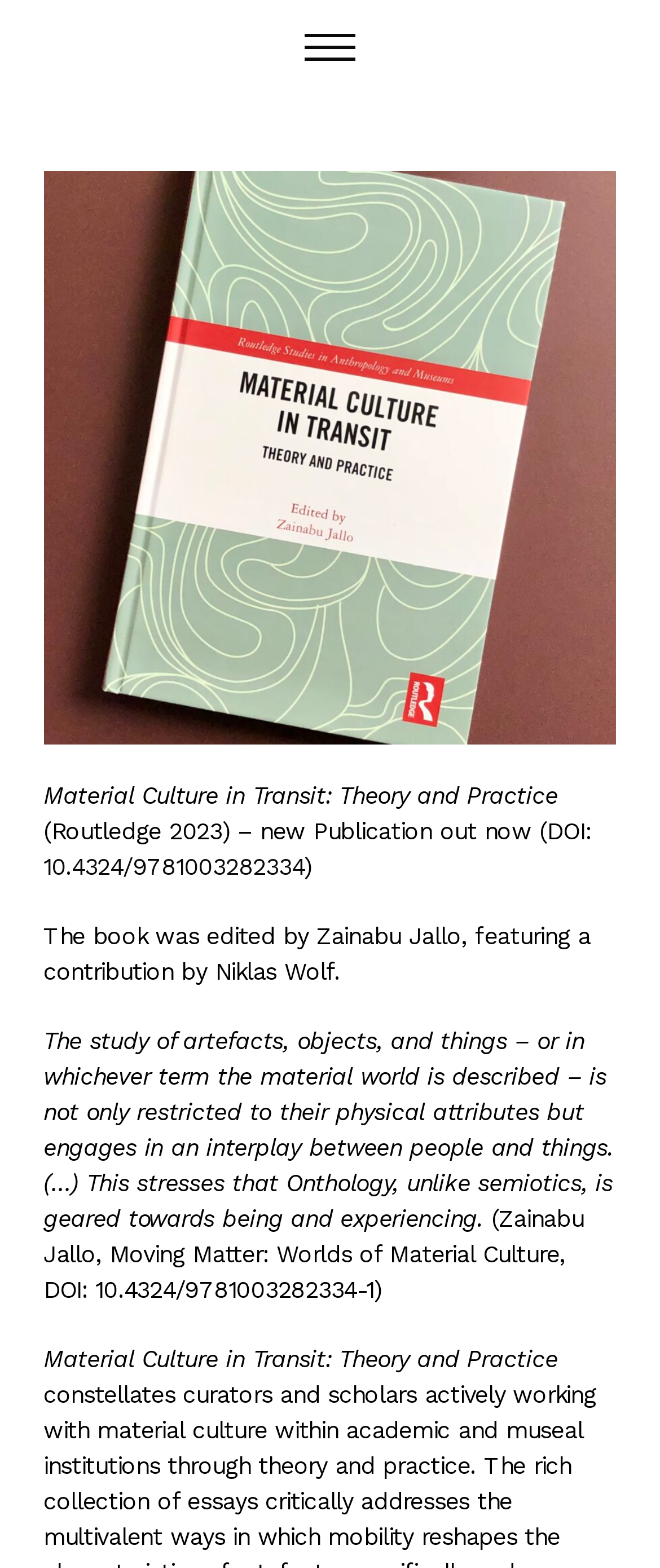Given the element description: "10.4324/9781003282334", predict the bounding box coordinates of this UI element. The coordinates must be four float numbers between 0 and 1, given as [left, top, right, bottom].

[0.066, 0.544, 0.461, 0.561]